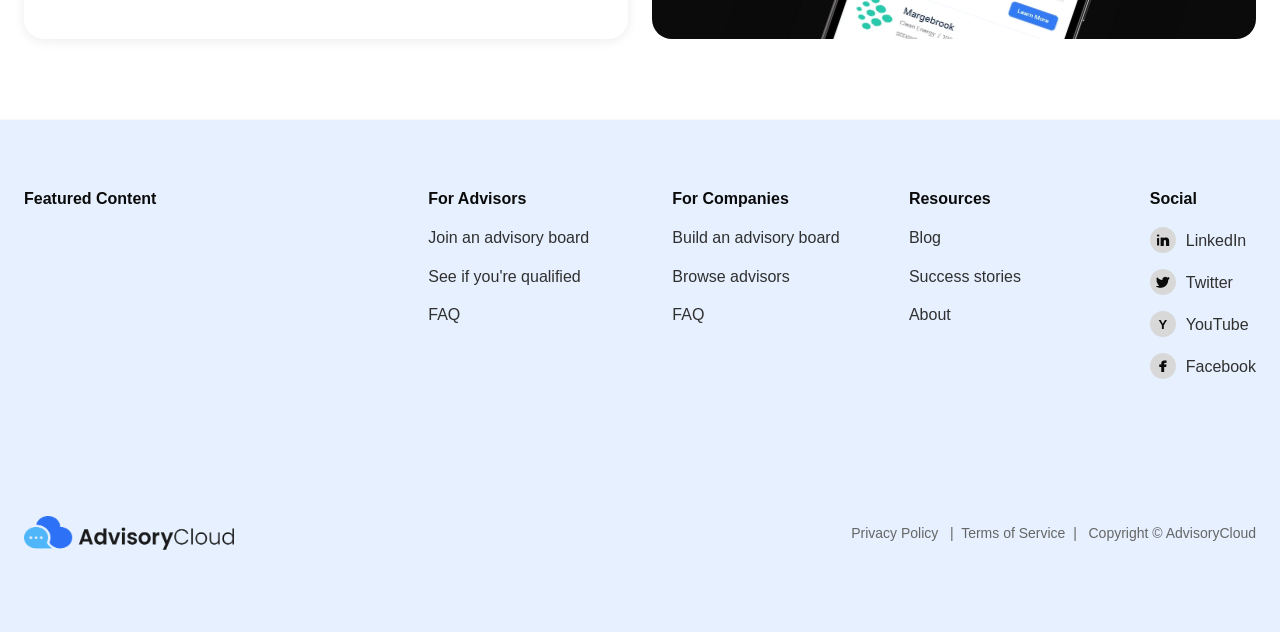Find the bounding box coordinates of the element to click in order to complete this instruction: "Write a review". The bounding box coordinates must be four float numbers between 0 and 1, denoted as [left, top, right, bottom].

None